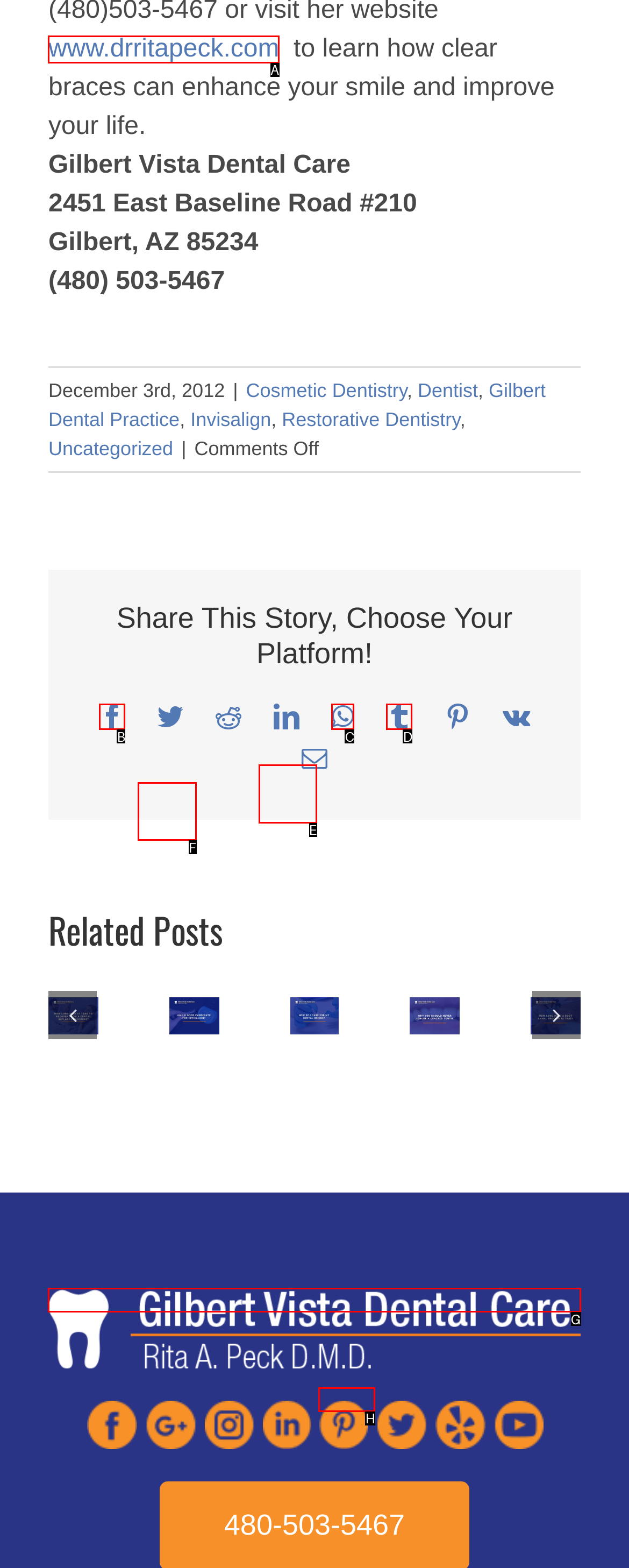Select the letter of the UI element that best matches: aria-label="Gilbert Vista Dental"
Answer with the letter of the correct option directly.

G